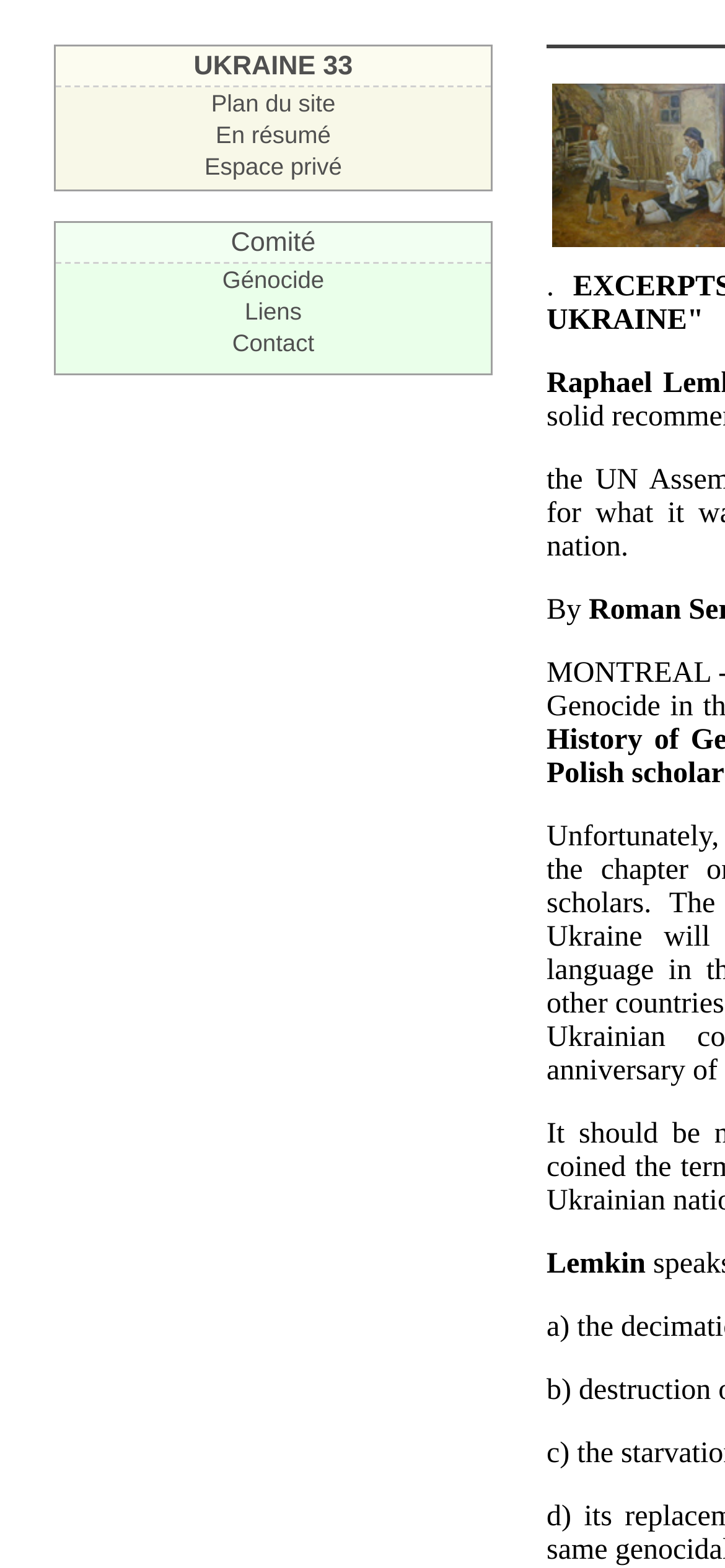Please identify the bounding box coordinates of the clickable area that will fulfill the following instruction: "explore Liens". The coordinates should be in the format of four float numbers between 0 and 1, i.e., [left, top, right, bottom].

[0.338, 0.19, 0.416, 0.207]